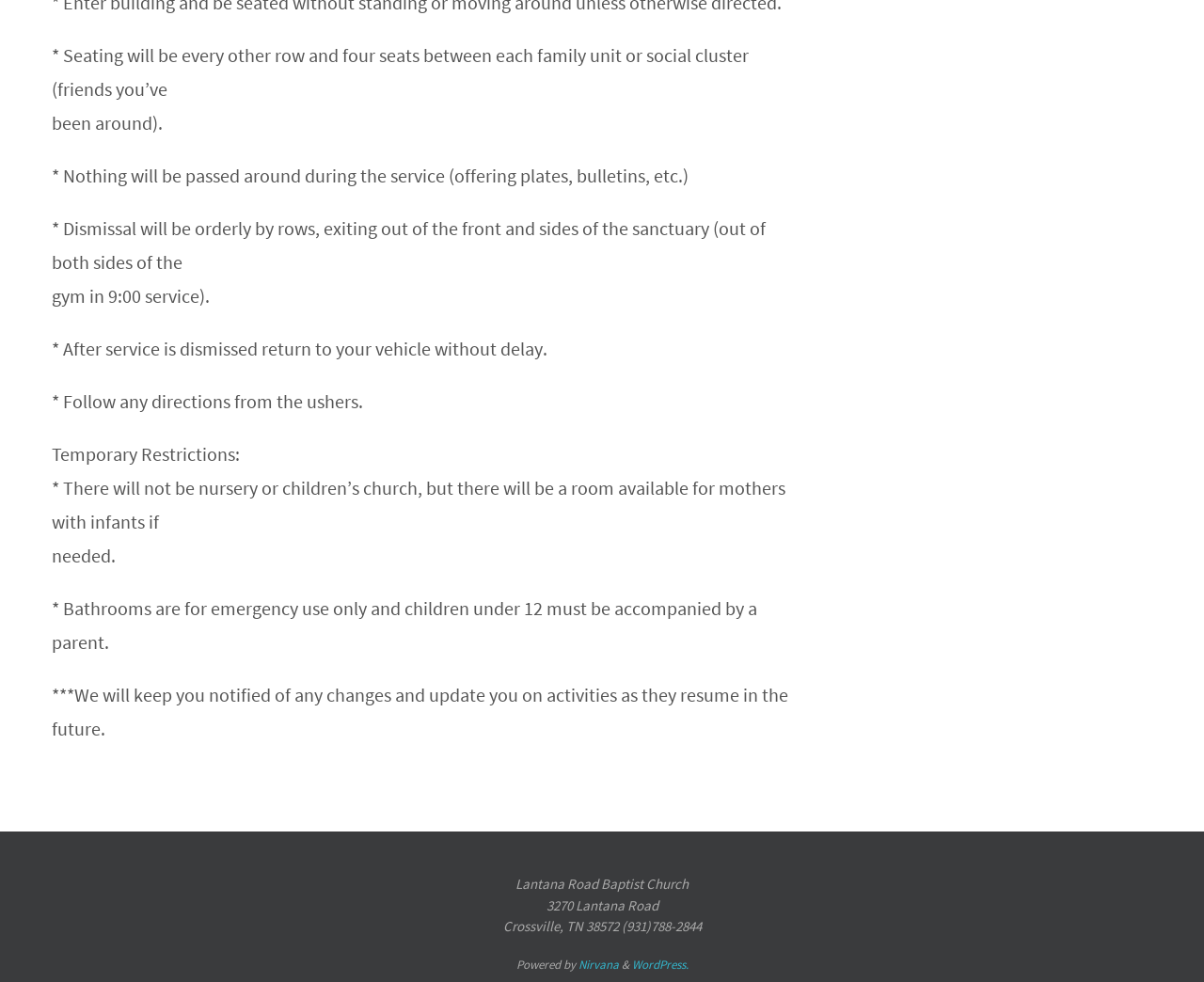From the screenshot, find the bounding box of the UI element matching this description: "WordPress.". Supply the bounding box coordinates in the form [left, top, right, bottom], each a float between 0 and 1.

[0.525, 0.974, 0.571, 0.99]